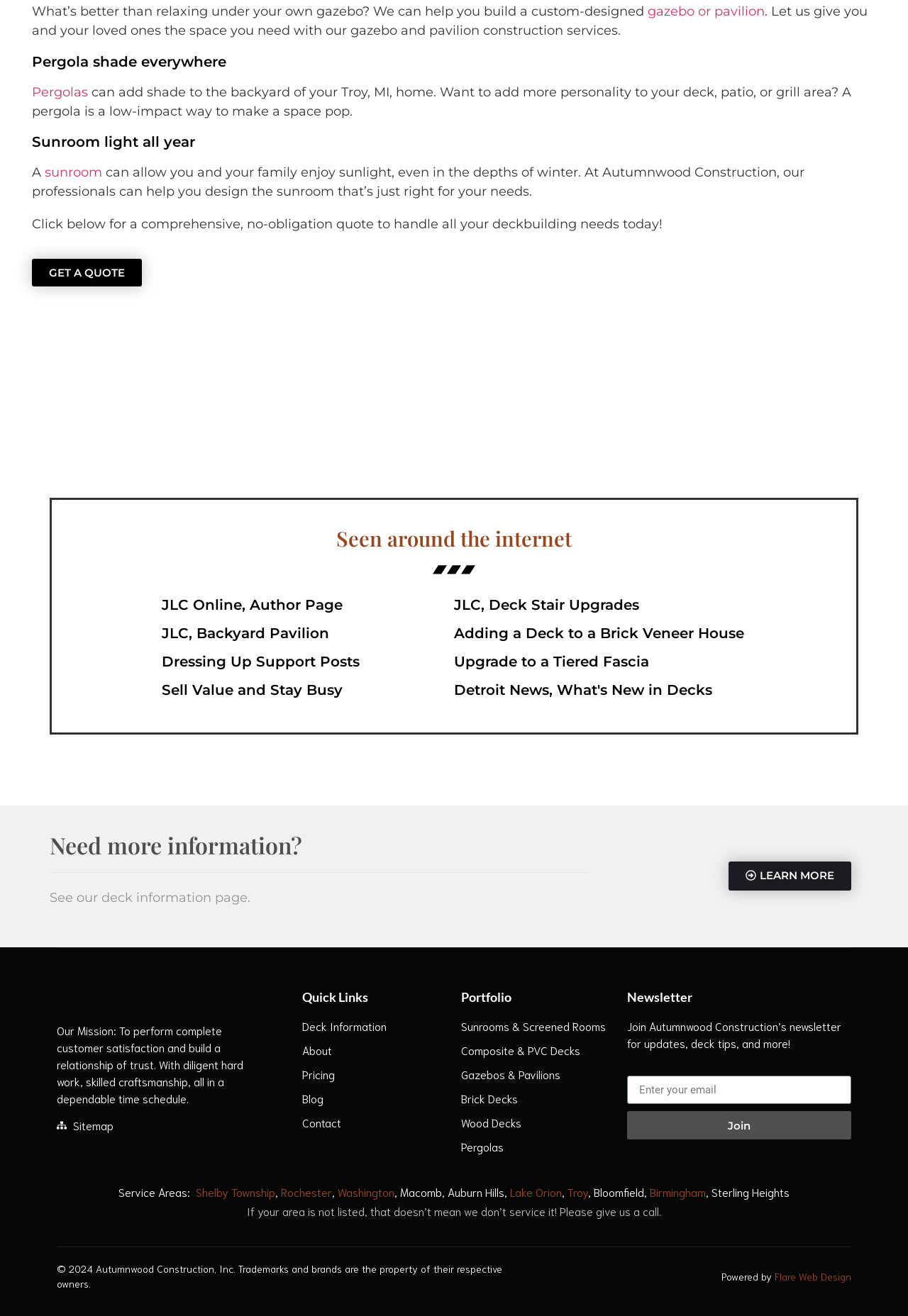Show the bounding box coordinates of the region that should be clicked to follow the instruction: "Subscribe to the Autumnwood Construction newsletter."

[0.69, 0.844, 0.937, 0.866]